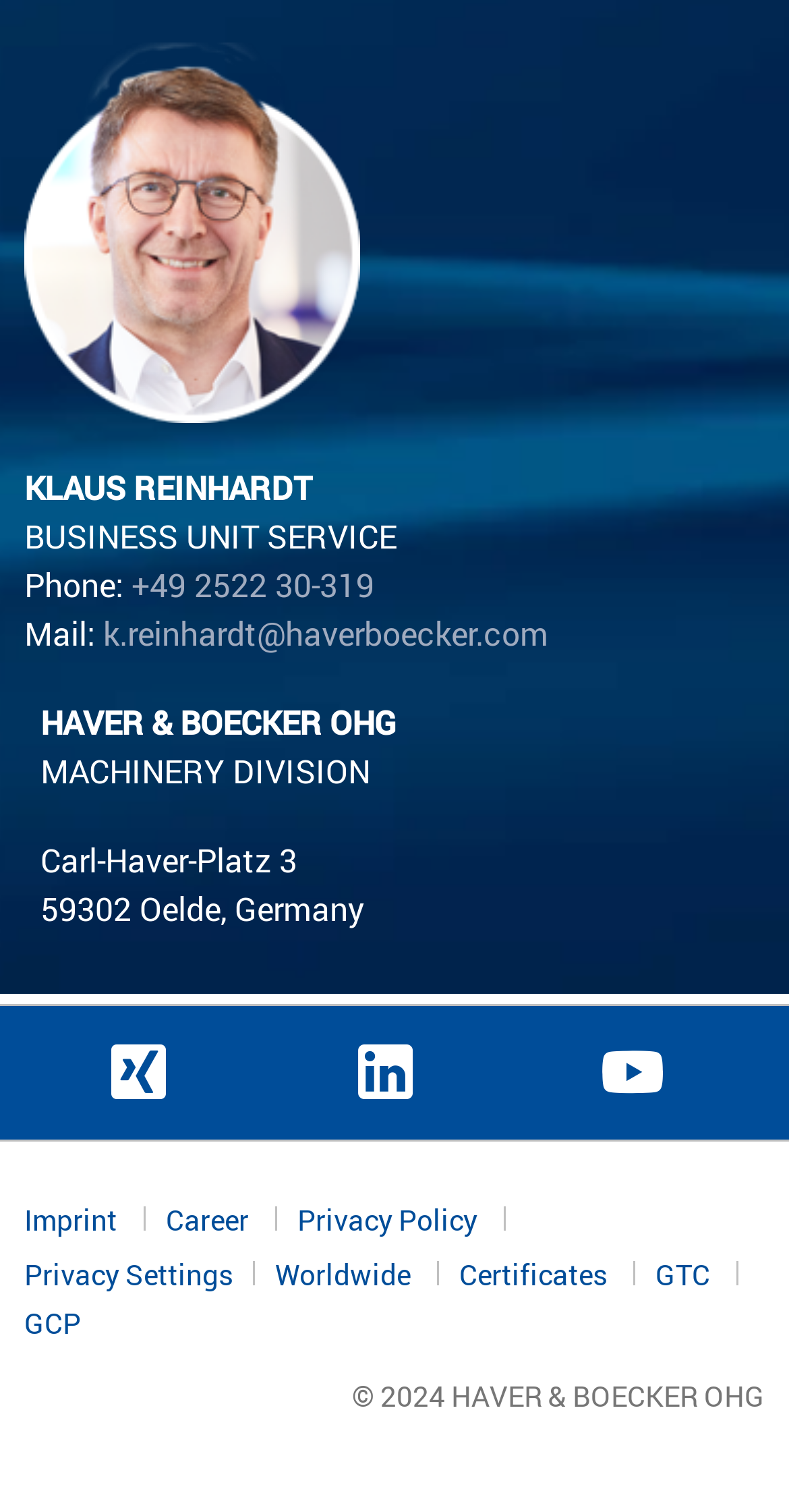Could you highlight the region that needs to be clicked to execute the instruction: "Visit the imprint page"?

[0.031, 0.791, 0.21, 0.819]